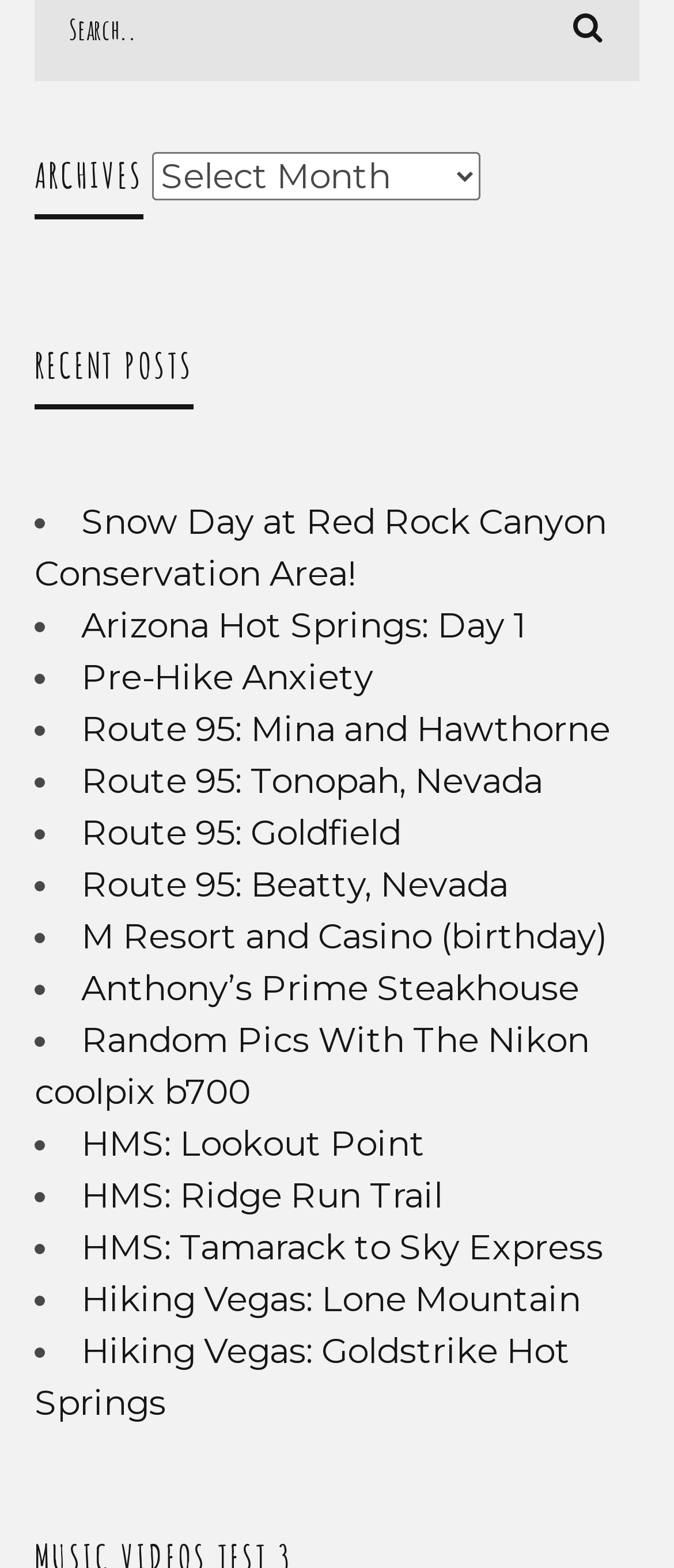Provide the bounding box coordinates for the specified HTML element described in this description: "Route 95: Goldfield". The coordinates should be four float numbers ranging from 0 to 1, in the format [left, top, right, bottom].

[0.121, 0.518, 0.595, 0.544]